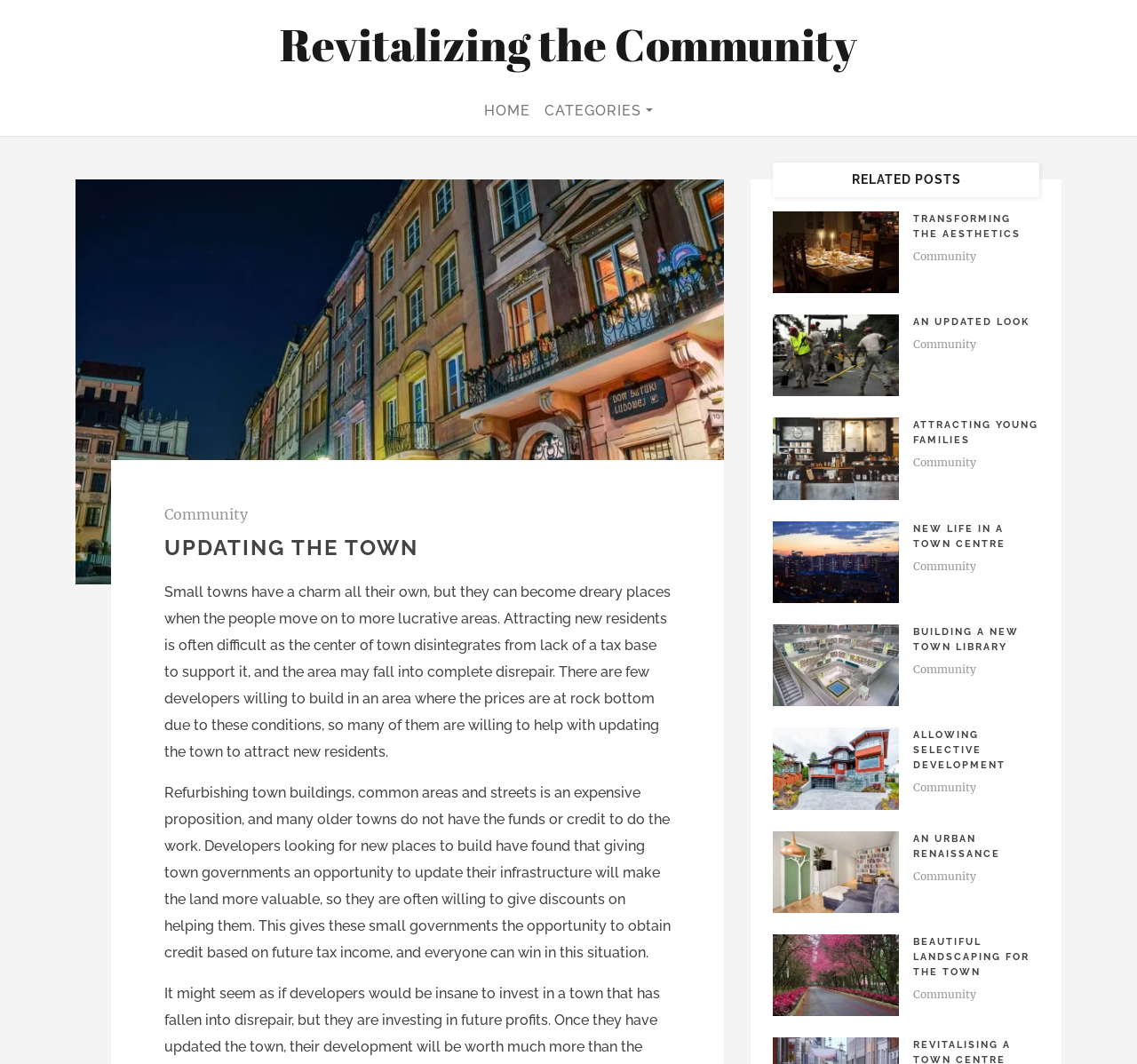What is the section 'RELATED POSTS' about?
Answer with a single word or phrase, using the screenshot for reference.

Links to related articles